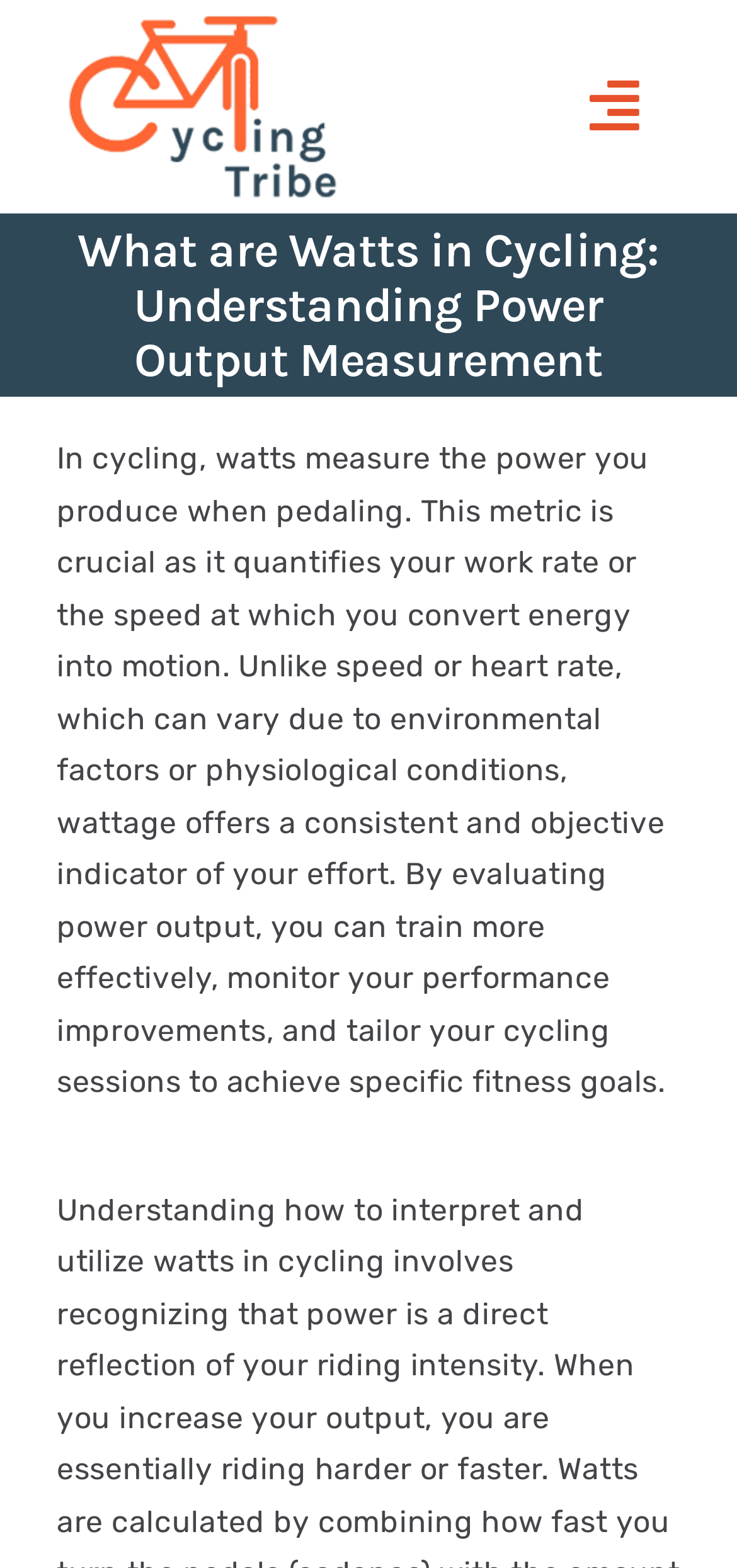Respond with a single word or phrase for the following question: 
What is the navigation button icon?

 